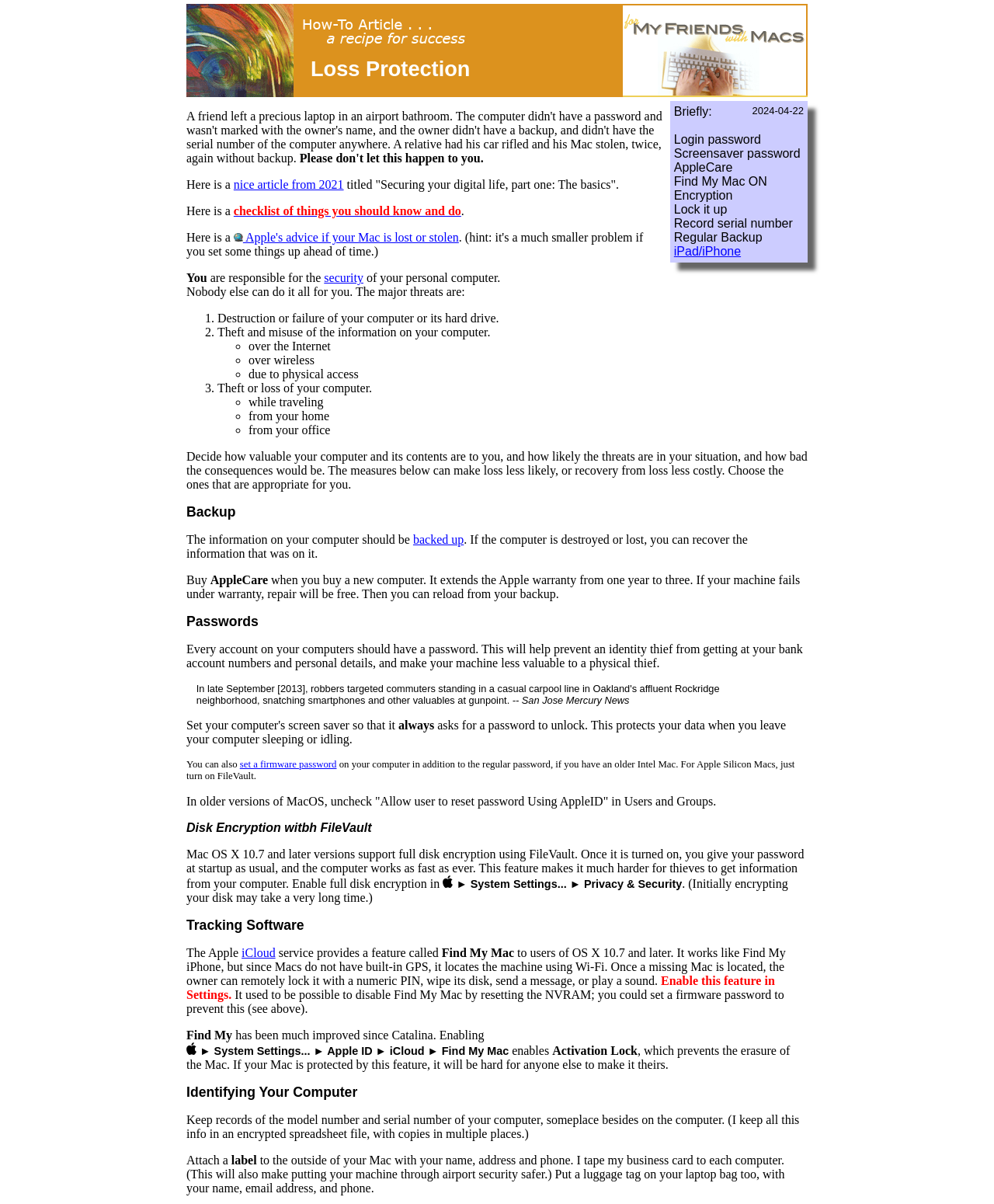Please locate the bounding box coordinates of the element's region that needs to be clicked to follow the instruction: "Click 'iPad/iPhone'". The bounding box coordinates should be provided as four float numbers between 0 and 1, i.e., [left, top, right, bottom].

[0.678, 0.203, 0.745, 0.214]